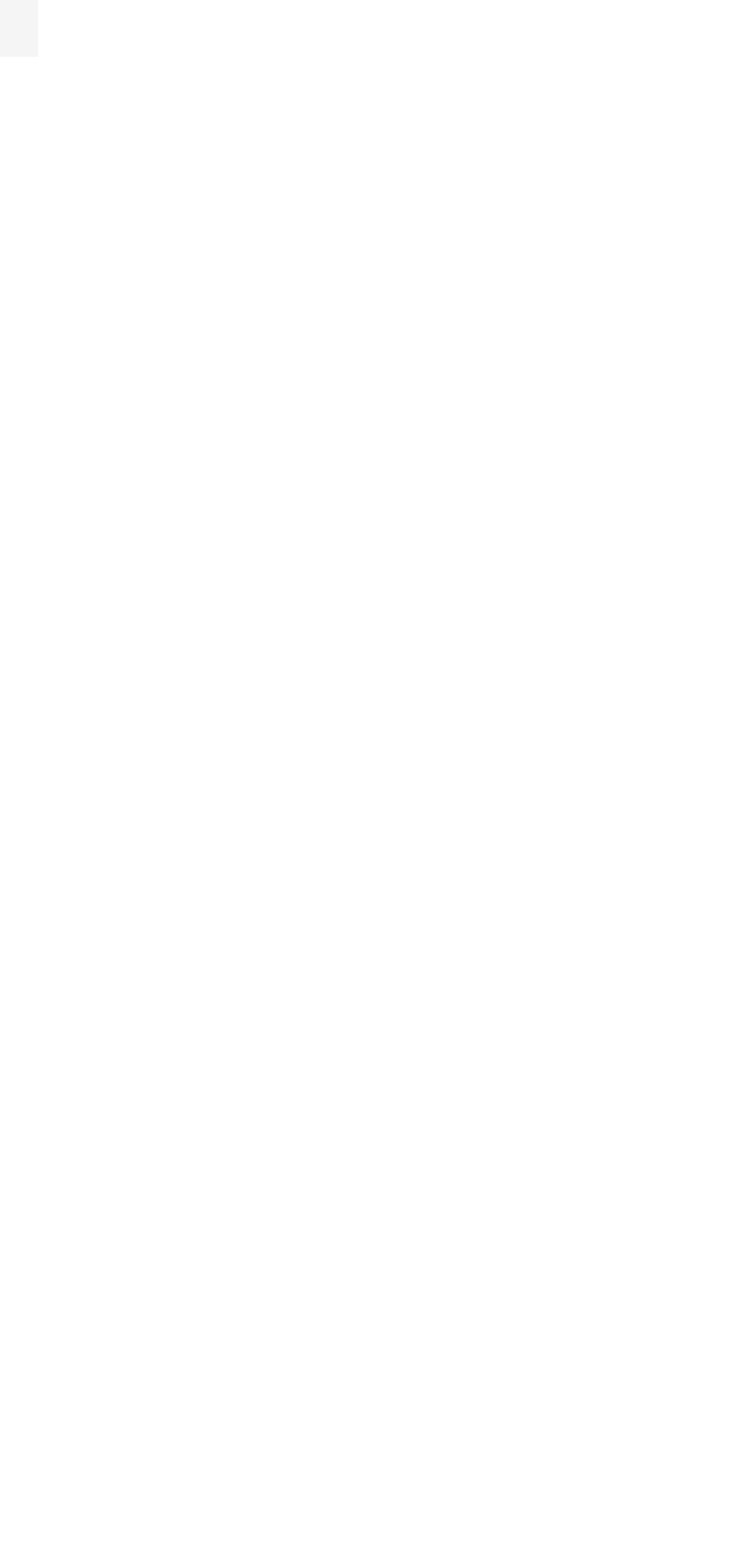How many 'View Listing' links are there?
Please ensure your answer to the question is detailed and covers all necessary aspects.

There are two 'View Listing' links on the webpage, one with bounding box coordinates [0.101, 0.043, 0.899, 0.079] and another with bounding box coordinates [0.101, 0.507, 0.899, 0.543]. Both links are children of the Root Element and are located near the top and middle of the webpage respectively.